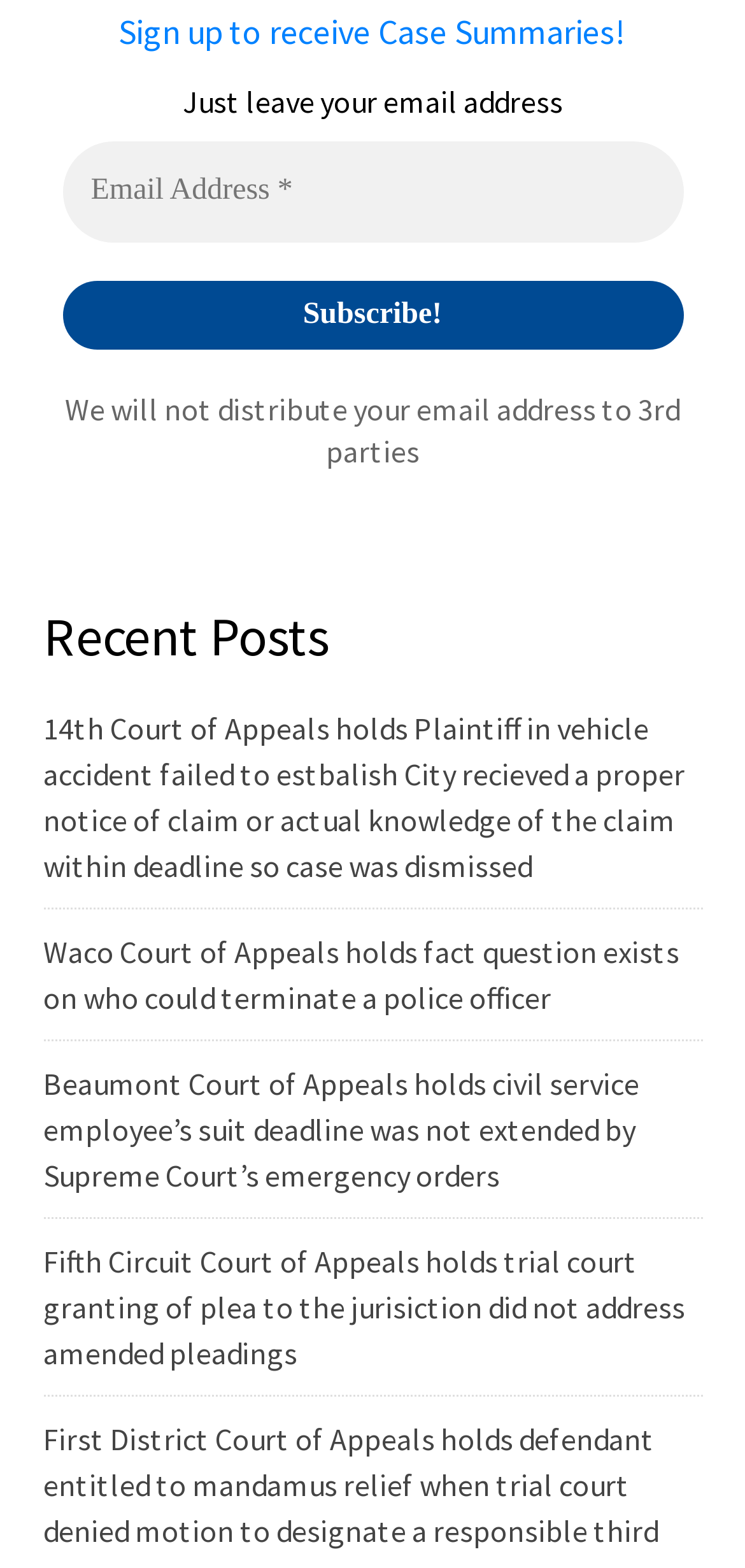What is the website's policy on distributing email addresses? Analyze the screenshot and reply with just one word or a short phrase.

They do not distribute